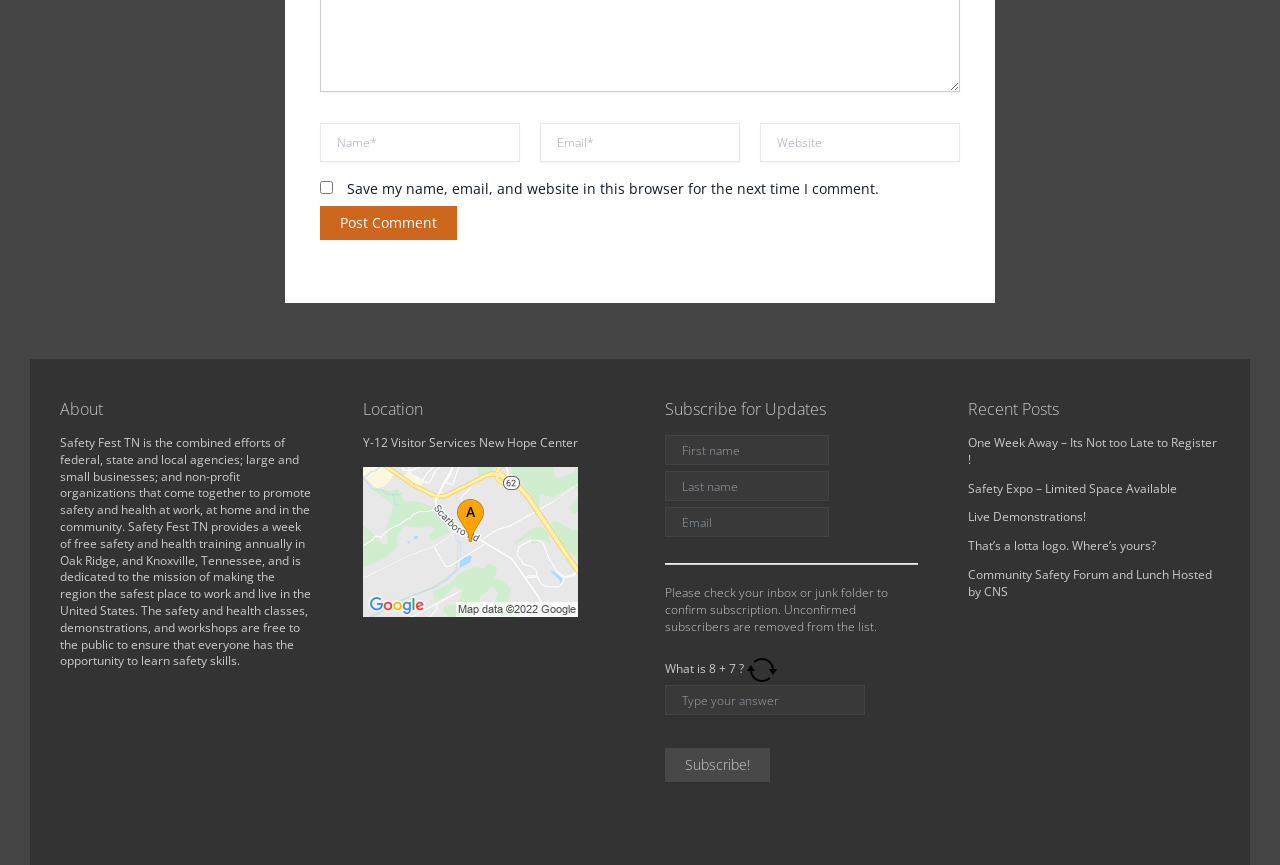Using the provided description: "name="dscf7captcha-662" placeholder="Type your answer"", find the bounding box coordinates of the corresponding UI element. The output should be four float numbers between 0 and 1, in the format [left, top, right, bottom].

[0.52, 0.792, 0.676, 0.827]